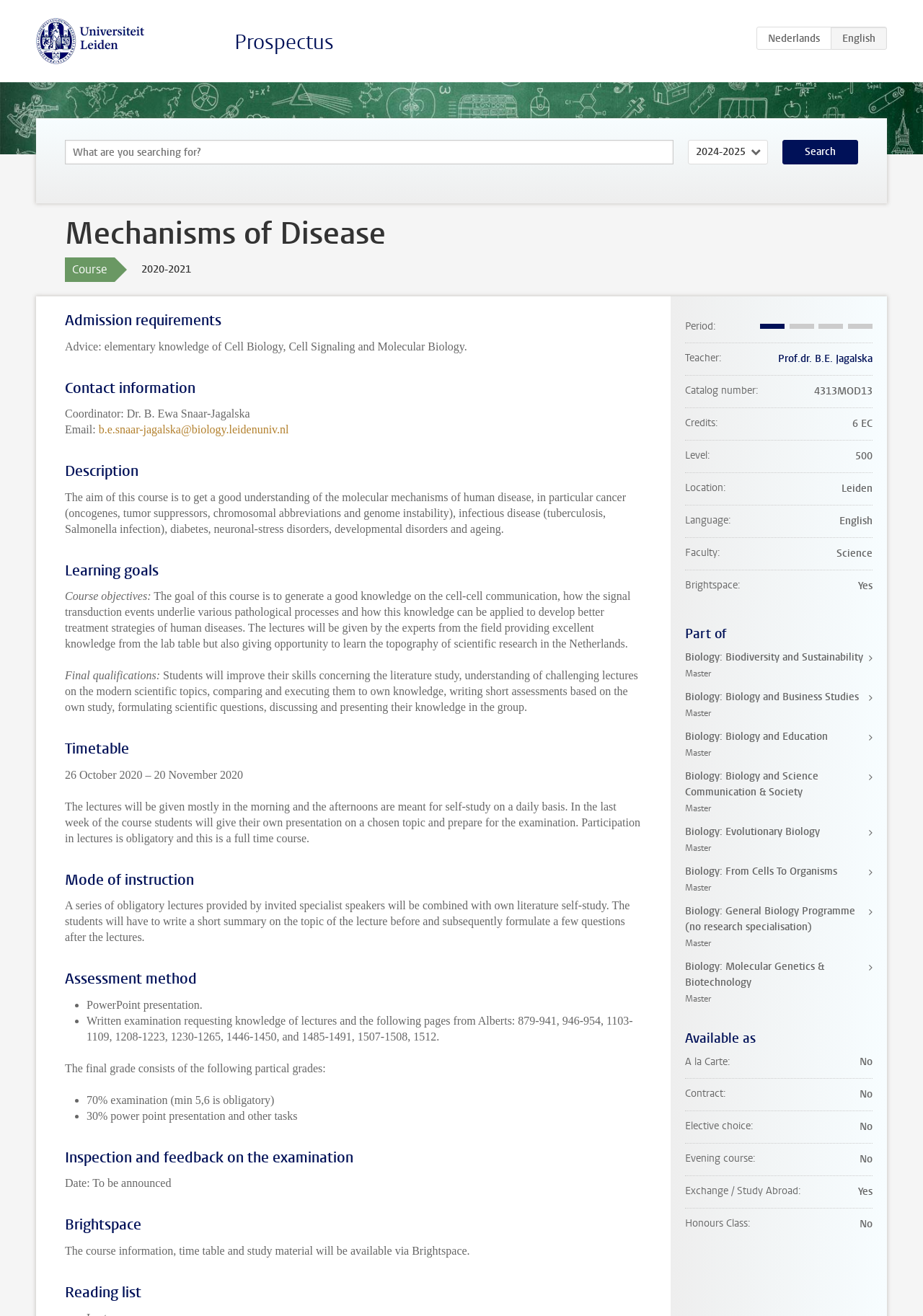Please reply to the following question with a single word or a short phrase:
What is the name of the university?

Universiteit Leiden